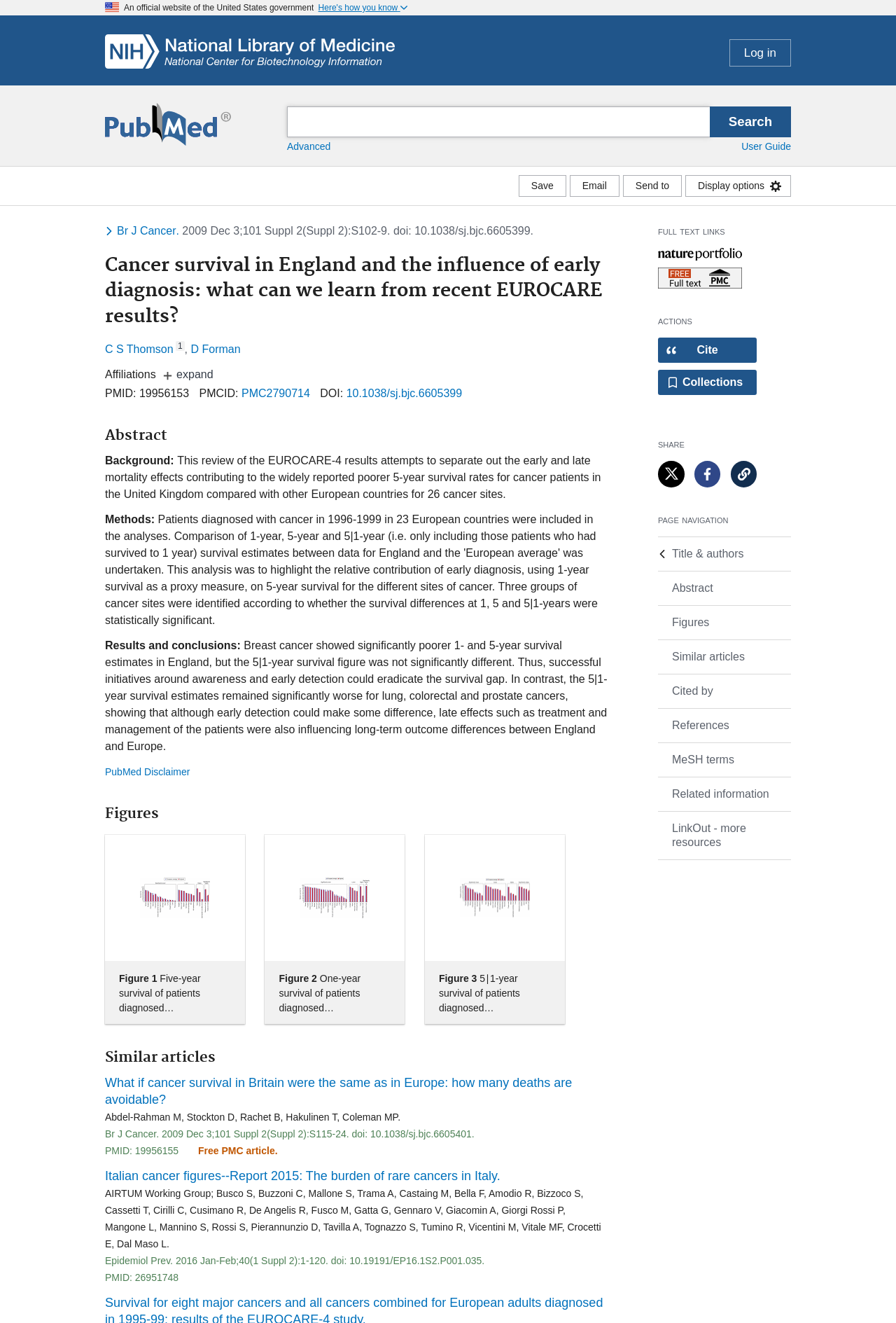What is the purpose of the 'Save' button?
Answer with a single word or short phrase according to what you see in the image.

To save the article